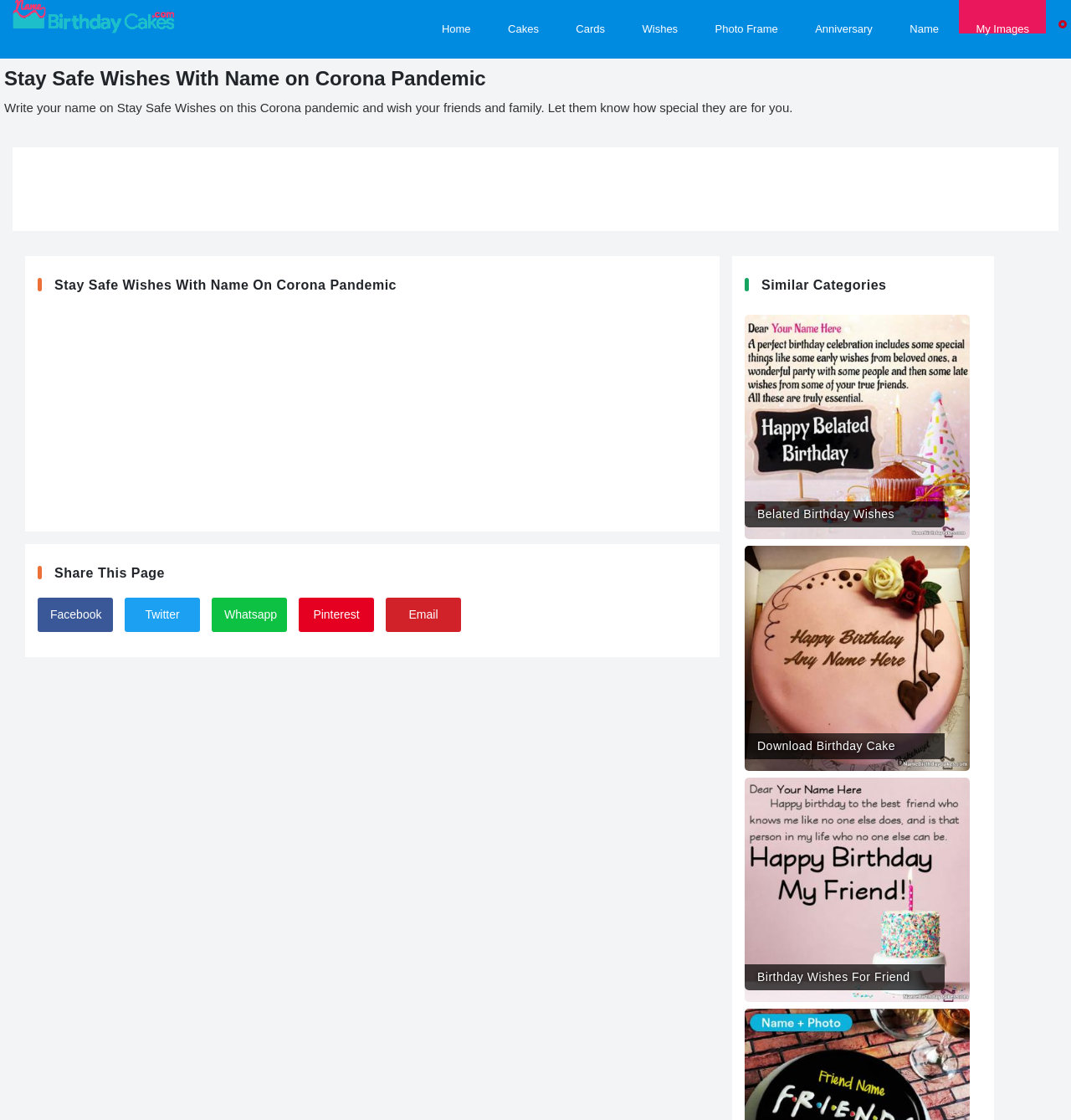Determine the bounding box coordinates of the section I need to click to execute the following instruction: "Share this page on Facebook". Provide the coordinates as four float numbers between 0 and 1, i.e., [left, top, right, bottom].

[0.035, 0.534, 0.105, 0.564]